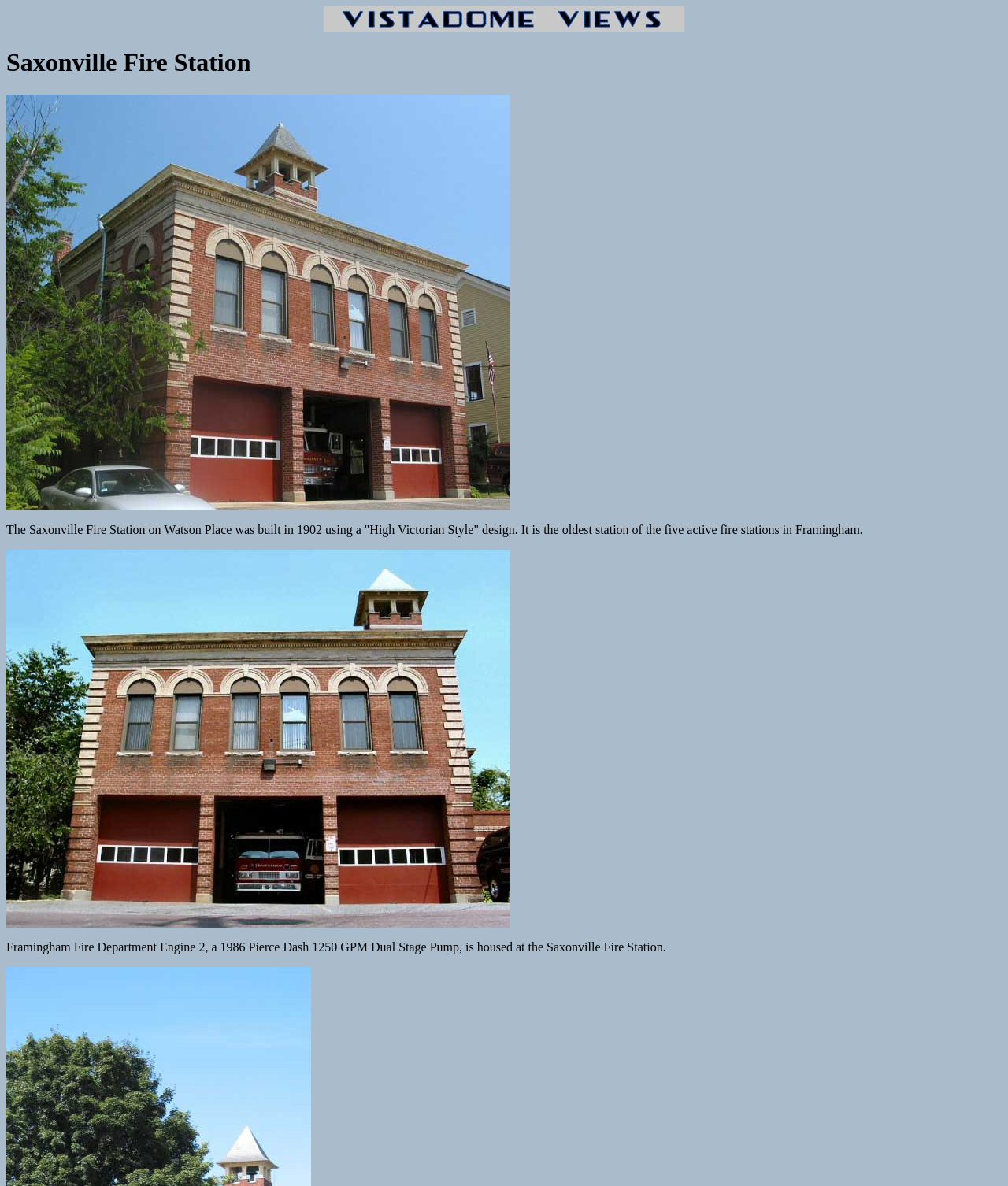Please provide a comprehensive response to the question below by analyzing the image: 
What style is the Saxonville Fire Station designed in?

The answer can be found in the StaticText element that describes the Saxonville Fire Station, which states that it was built in 1902 using a 'High Victorian Style' design.